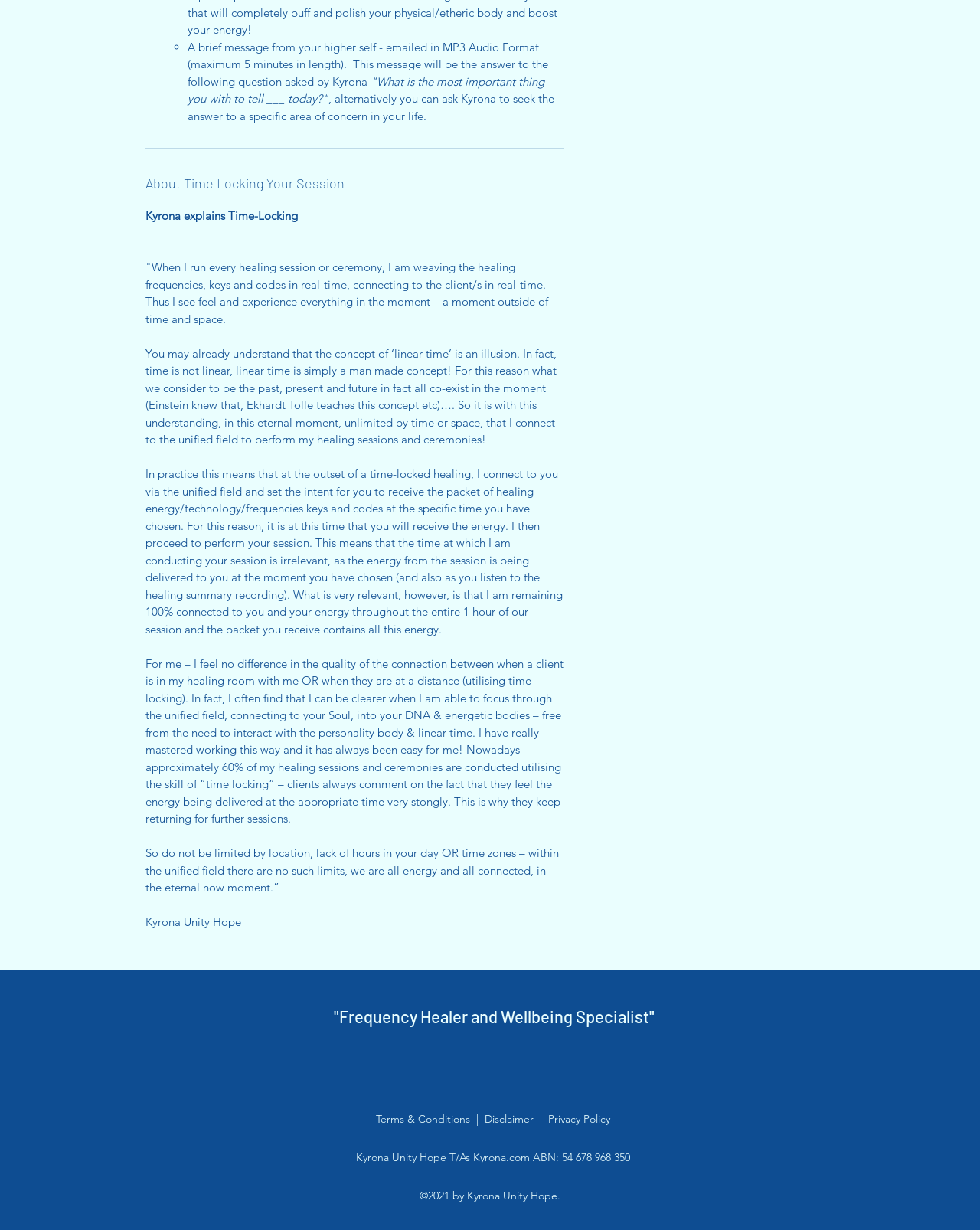Could you please study the image and provide a detailed answer to the question:
What is the purpose of time-locking?

According to the text, time-locking allows clients to receive healing energy at a specific time, and Kyrona sets the intent for the client to receive the packet of healing energy at the chosen time.